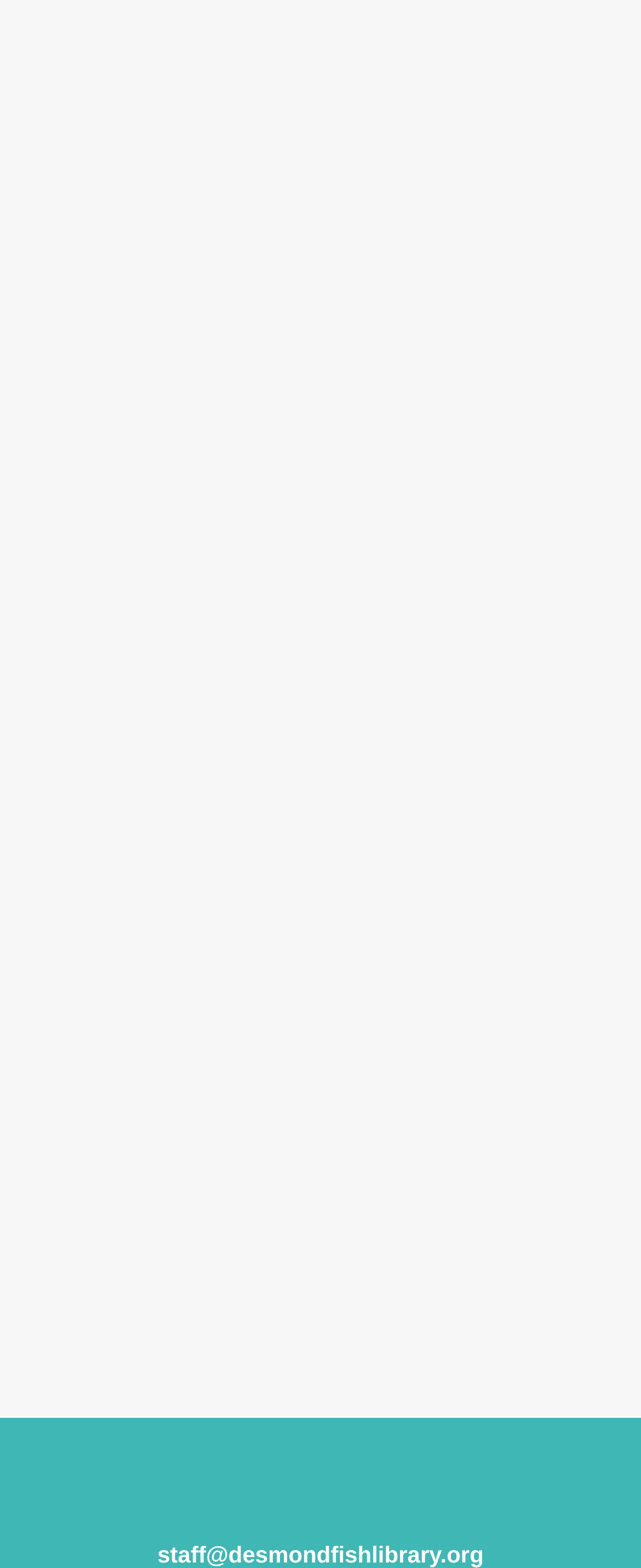Please locate the bounding box coordinates of the element that needs to be clicked to achieve the following instruction: "Download eBooks and audiobooks". The coordinates should be four float numbers between 0 and 1, i.e., [left, top, right, bottom].

[0.1, 0.04, 0.9, 0.071]